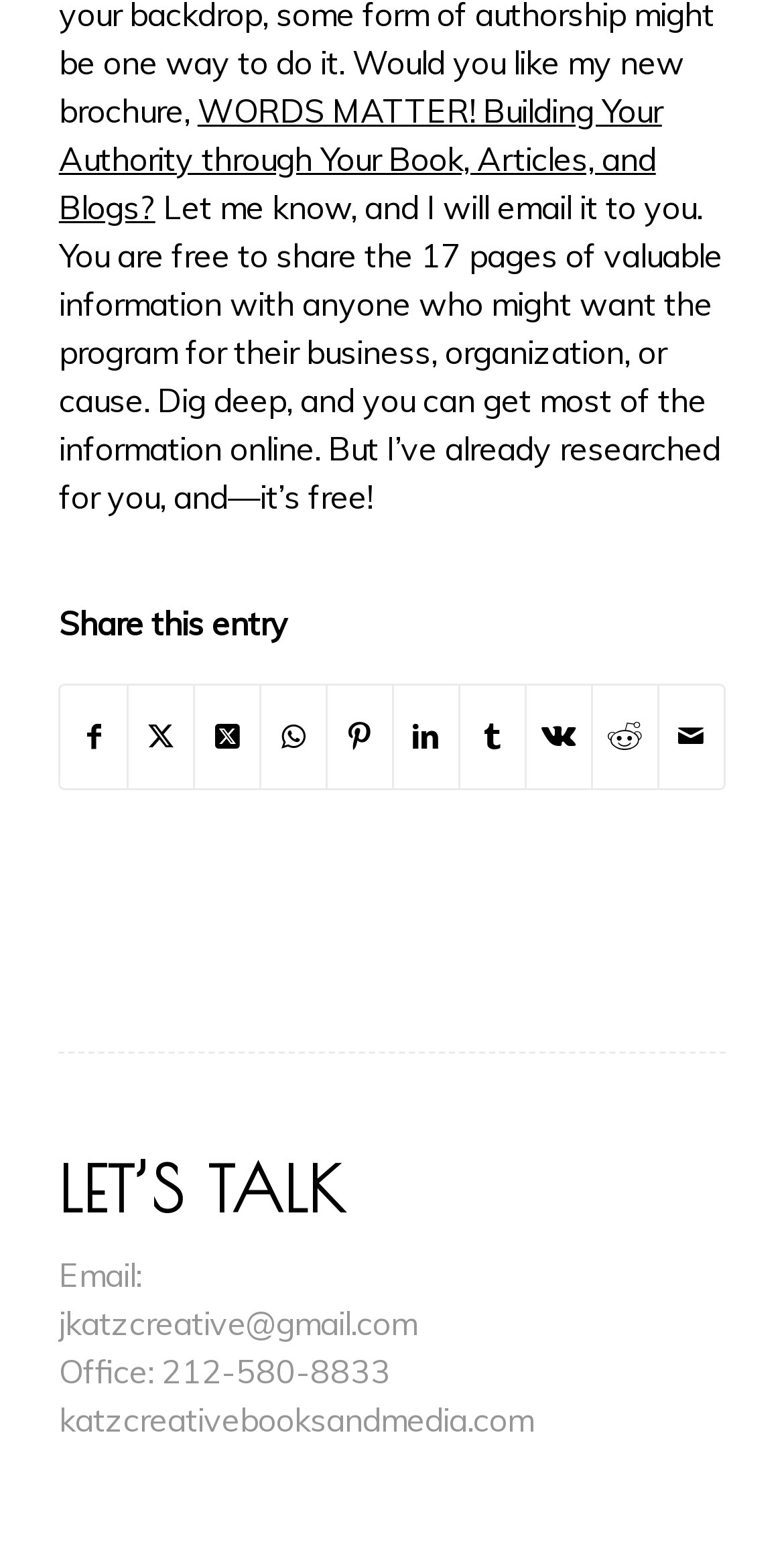Examine the screenshot and answer the question in as much detail as possible: What is the office phone number?

The webpage has a static text 'Office: 212-580-8833' which is the office phone number.